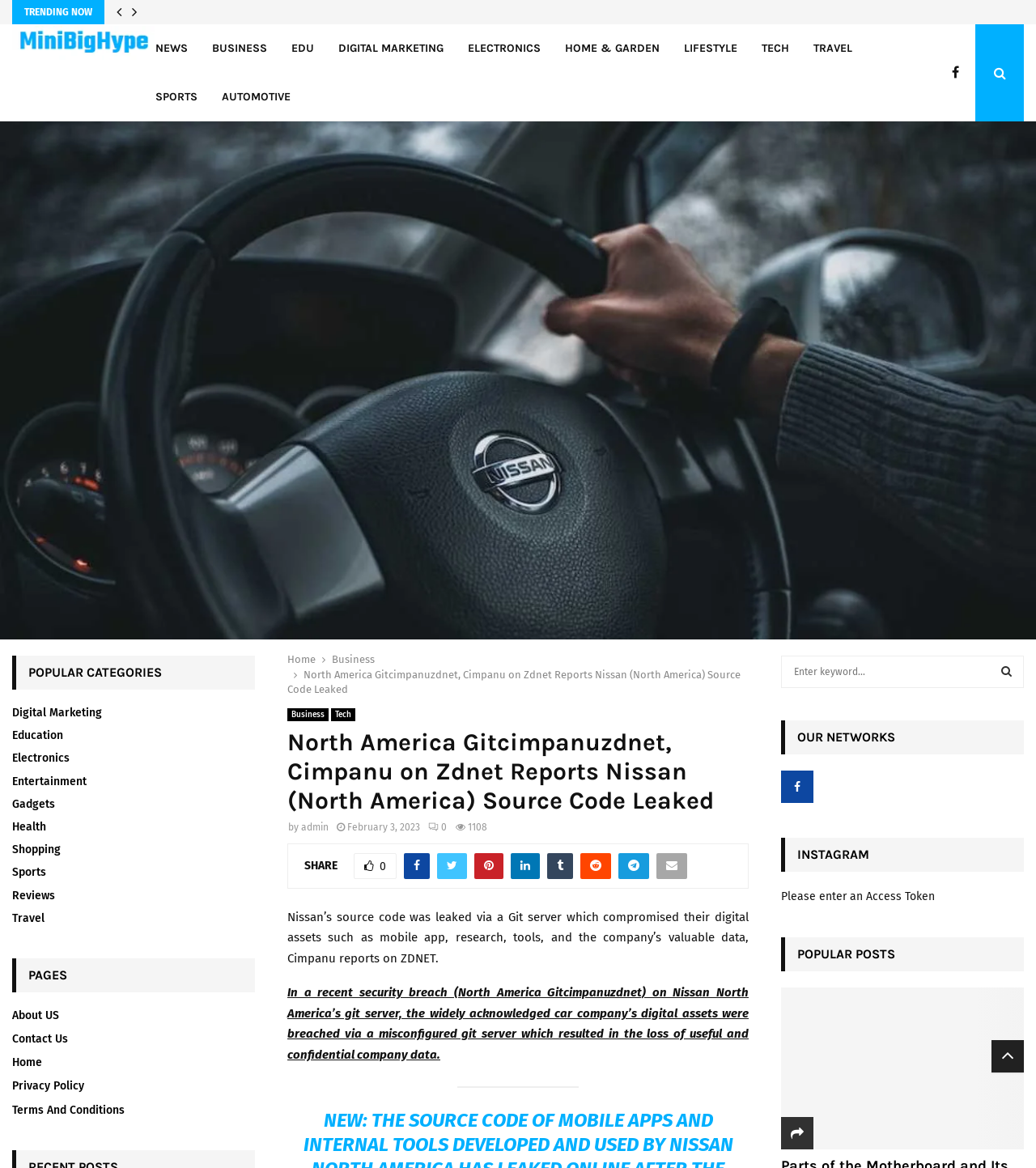Locate the bounding box coordinates of the element you need to click to accomplish the task described by this instruction: "Click on POPULAR CATEGORIES".

[0.027, 0.561, 0.23, 0.59]